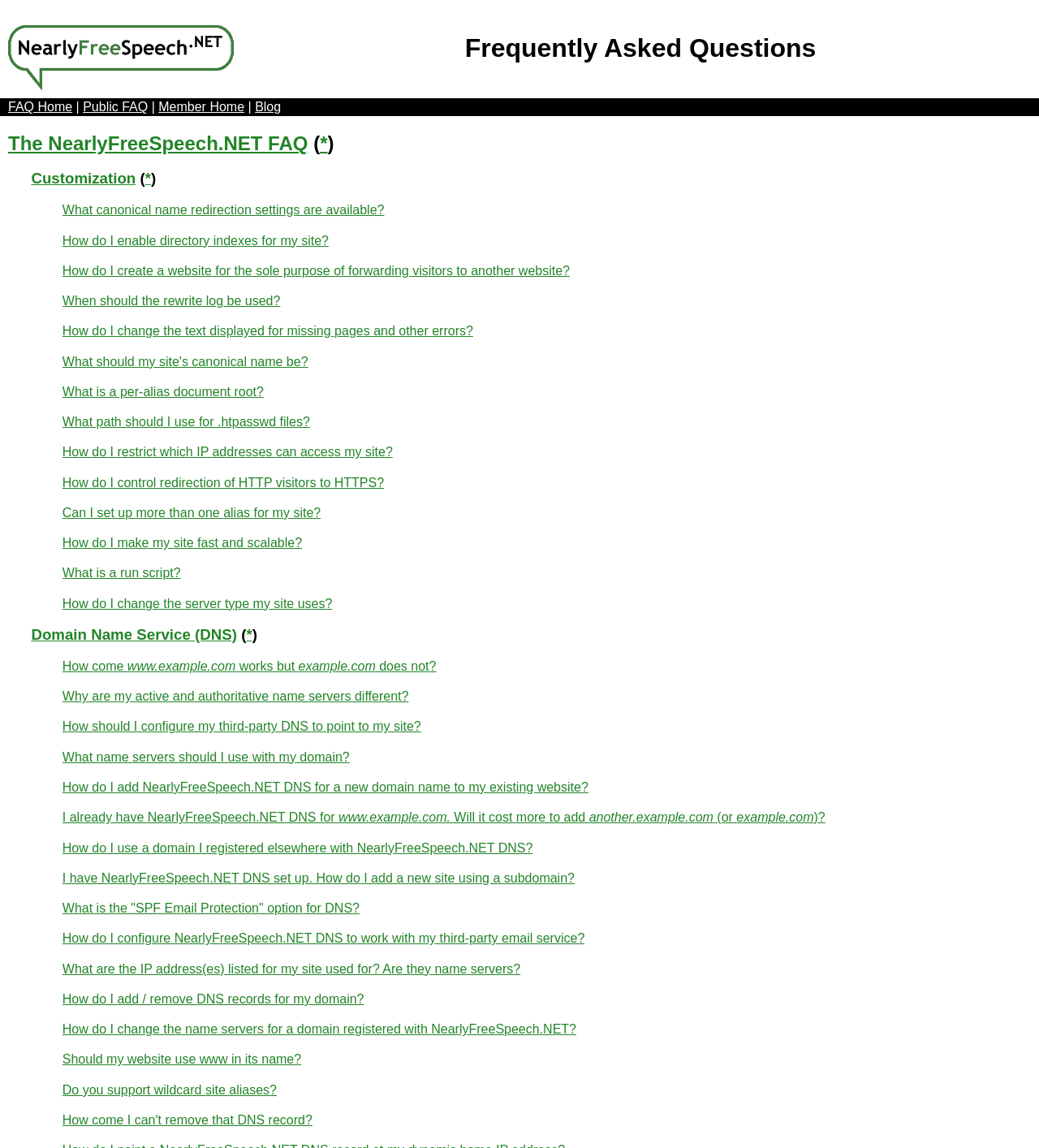Locate the bounding box coordinates of the clickable element to fulfill the following instruction: "Click on FAQ Home". Provide the coordinates as four float numbers between 0 and 1 in the format [left, top, right, bottom].

[0.008, 0.087, 0.07, 0.099]